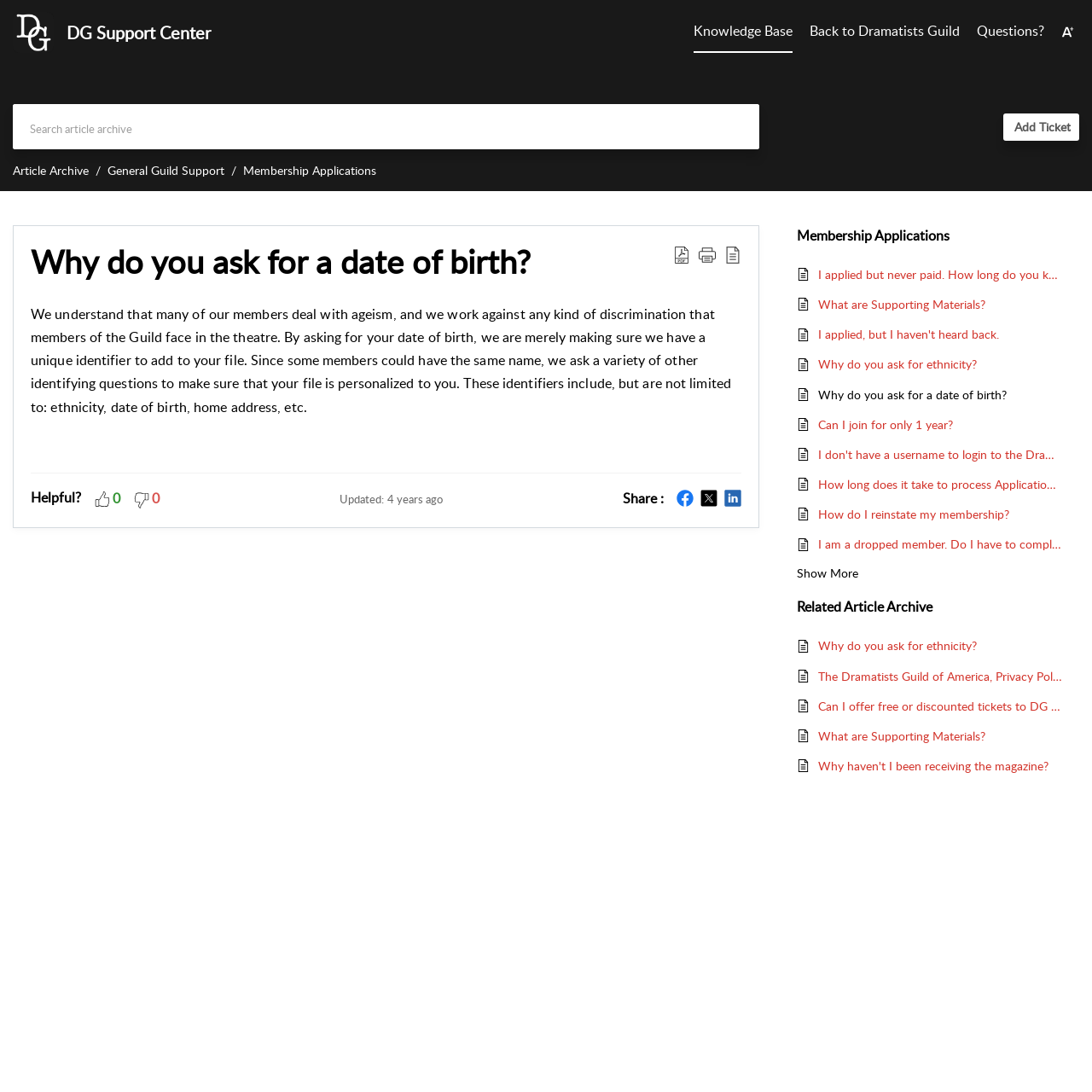Pinpoint the bounding box coordinates of the area that should be clicked to complete the following instruction: "View membership applications". The coordinates must be given as four float numbers between 0 and 1, i.e., [left, top, right, bottom].

[0.73, 0.206, 0.973, 0.226]